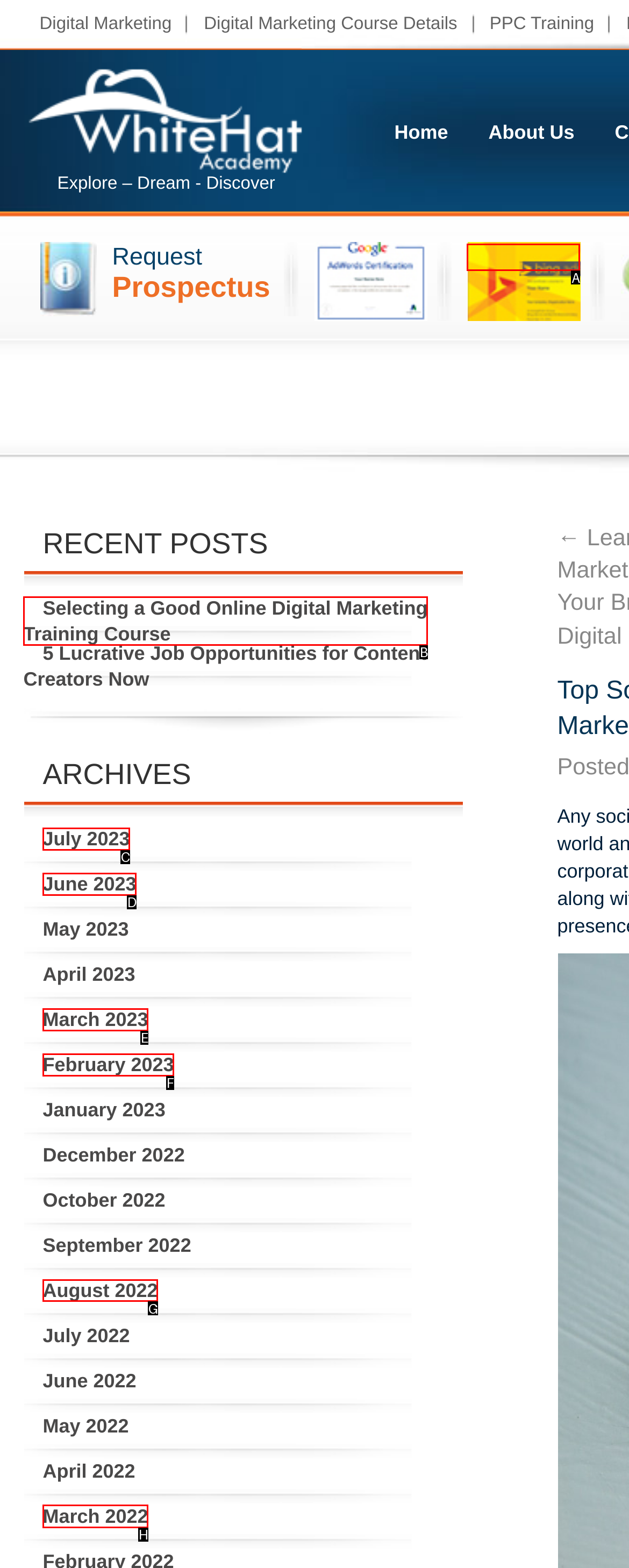Select the option that corresponds to the description: title="Click to enlarge"
Respond with the letter of the matching choice from the options provided.

A